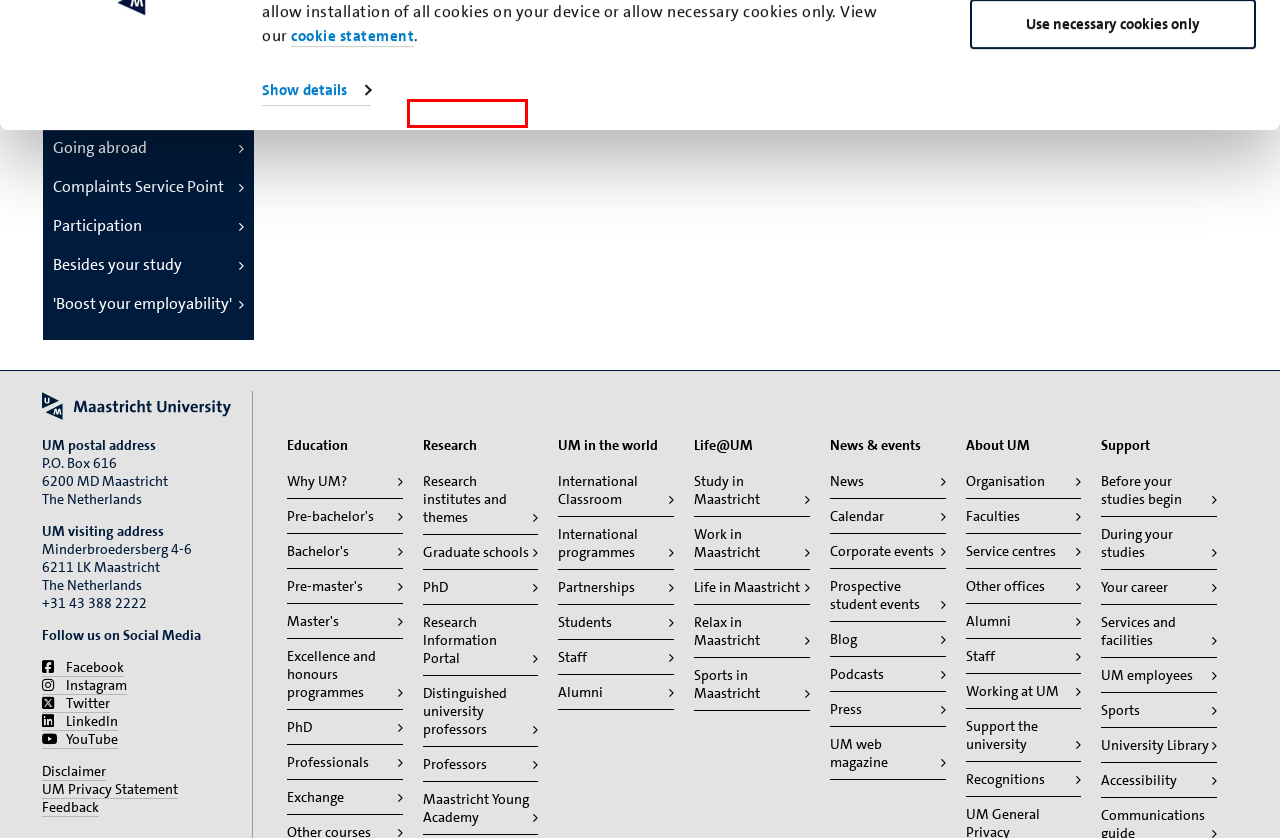Examine the screenshot of the webpage, which has a red bounding box around a UI element. Select the webpage description that best fits the new webpage after the element inside the red bounding box is clicked. Here are the choices:
A. How the Dutch health care system works - Maastricht University
B. English | 113 Zelfmoordpreventie
C. Disclaimer - Disclaimer - Maastricht University
D. Compulsory health insurance for non-Dutch students - Maastricht University
E. UM General Privacy Statement - About UM - Maastricht University
F. Maastricht University & Cookie laws - Maastricht University & Cookie laws - Maastricht University
G. Maastricht University
H. Homepage | 113 Zelfmoordpreventie

D